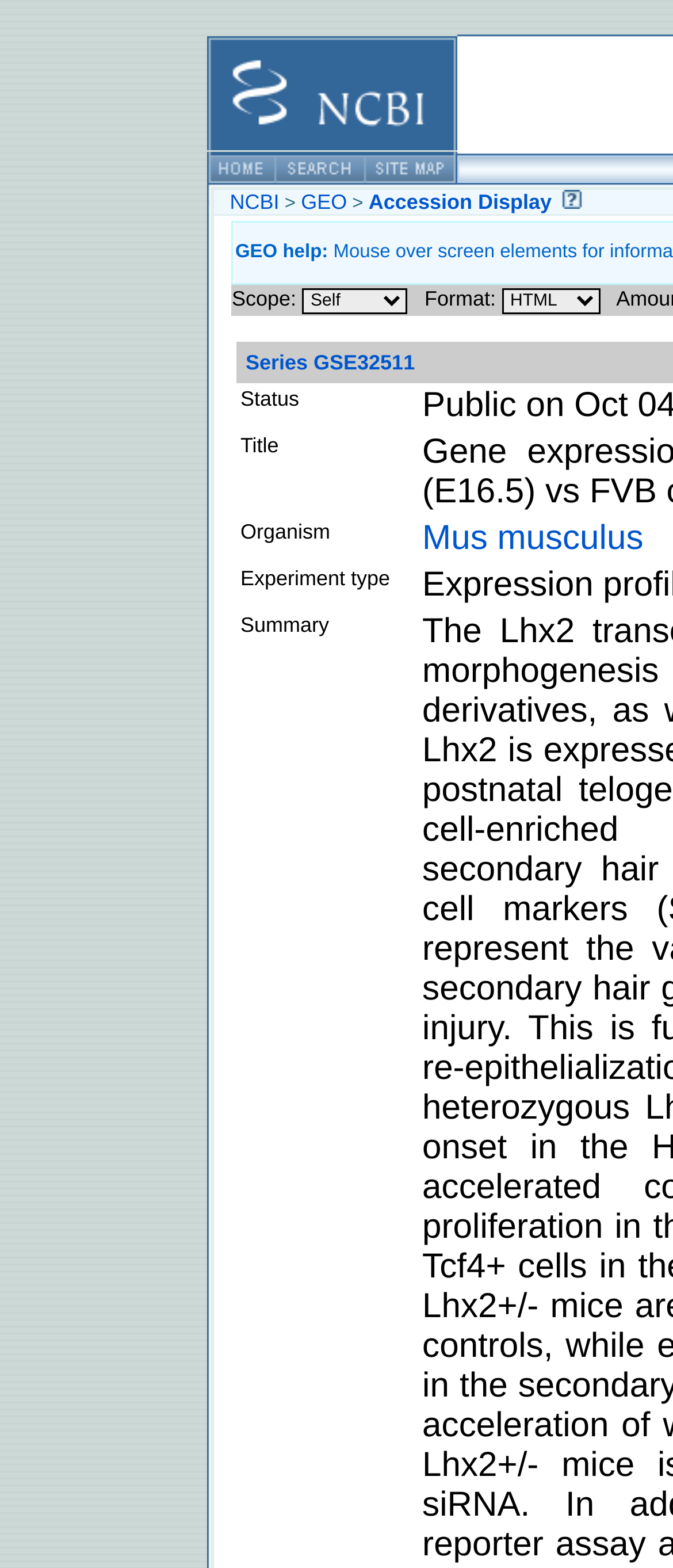Find the bounding box coordinates for the area that must be clicked to perform this action: "Open gallery".

None